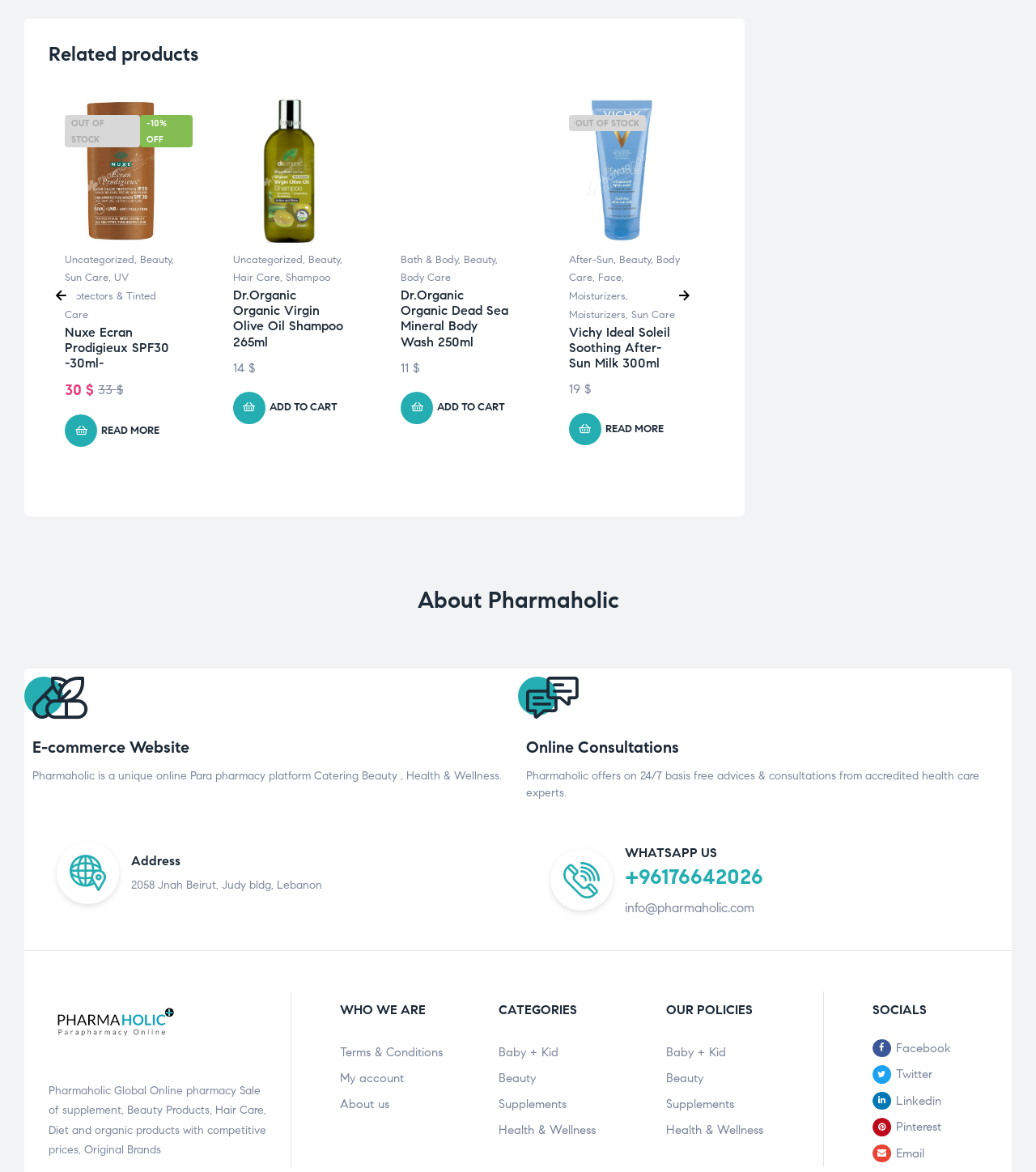Highlight the bounding box coordinates of the region I should click on to meet the following instruction: "Add 'Dr.Organic Organic Virgin Olive Oil Shampoo 265ml' to your cart".

[0.225, 0.334, 0.341, 0.362]